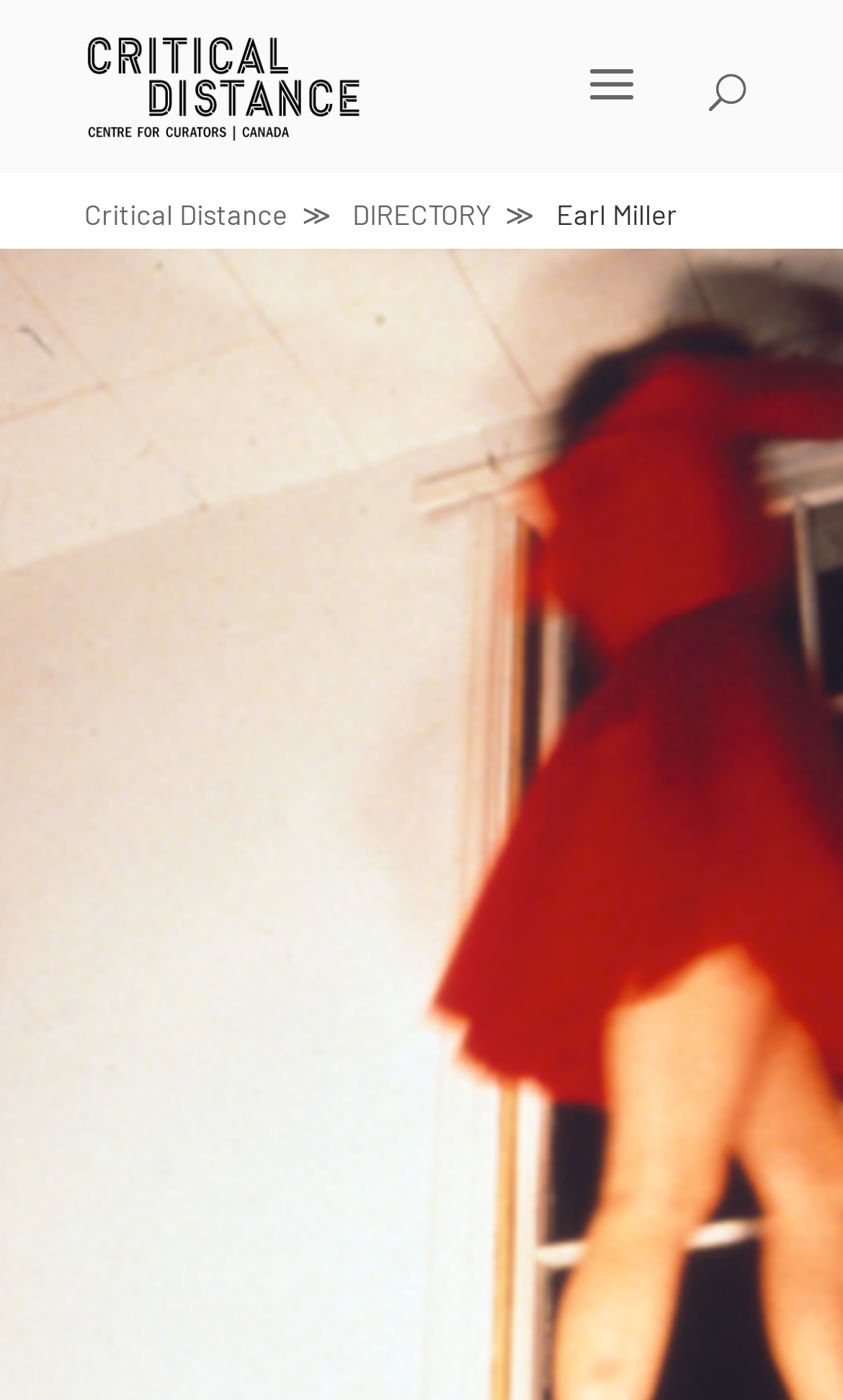Bounding box coordinates are specified in the format (top-left x, top-left y, bottom-right x, bottom-right y). All values are floating point numbers bounded between 0 and 1. Please provide the bounding box coordinate of the region this sentence describes: Critical Distance

[0.1, 0.14, 0.394, 0.165]